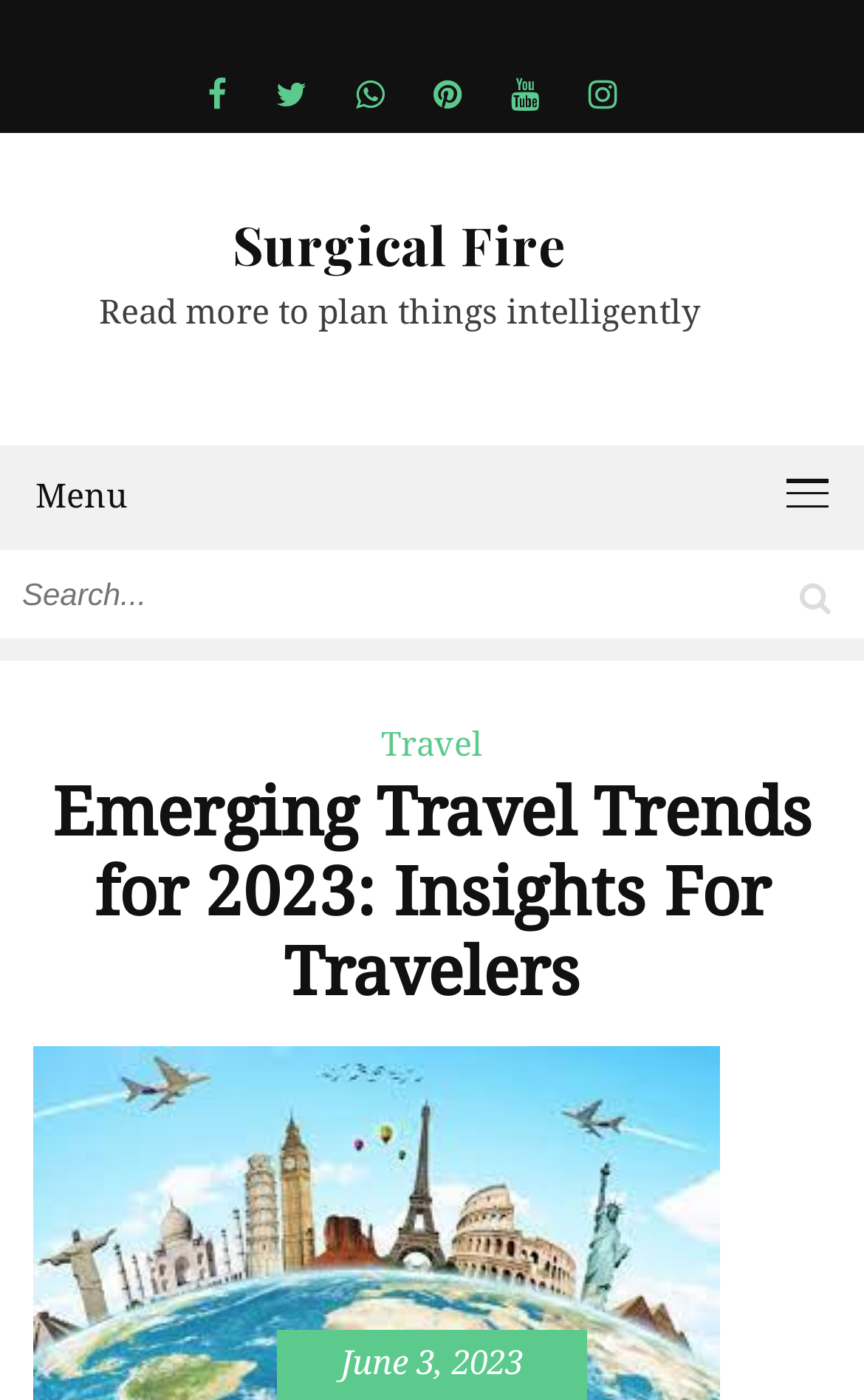Please answer the following query using a single word or phrase: 
What is the purpose of the textbox?

Search